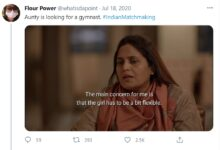Describe every significant element in the image thoroughly.

In this image, a woman is captured in a thoughtful expression, reflecting on her expectations regarding a prospective match for a girl. She is dressed in a traditional outfit and speaks about her concerns for flexibility in the context of relationships. The background is softly blurred, emphasizing her expression and the significance of her words, which resonate with themes of matchmaking and familial expectations. The caption beneath her reads, "The main concern for me is that the girl has to be a bit flexible," highlighting the pressures often faced in the pursuit of arranged marriages, particularly within Indian culture. This moment encapsulates the blend of personal desire and societal norms that often intertwine in discussions about marriage. The visual narrative is further enhanced by the warm tones and intimate setting, making the viewer feel the weight of her contemplation.